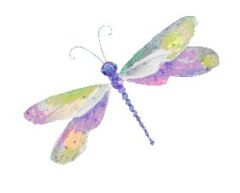Kindly respond to the following question with a single word or a brief phrase: 
What is the overall mood of the artwork?

Tranquil